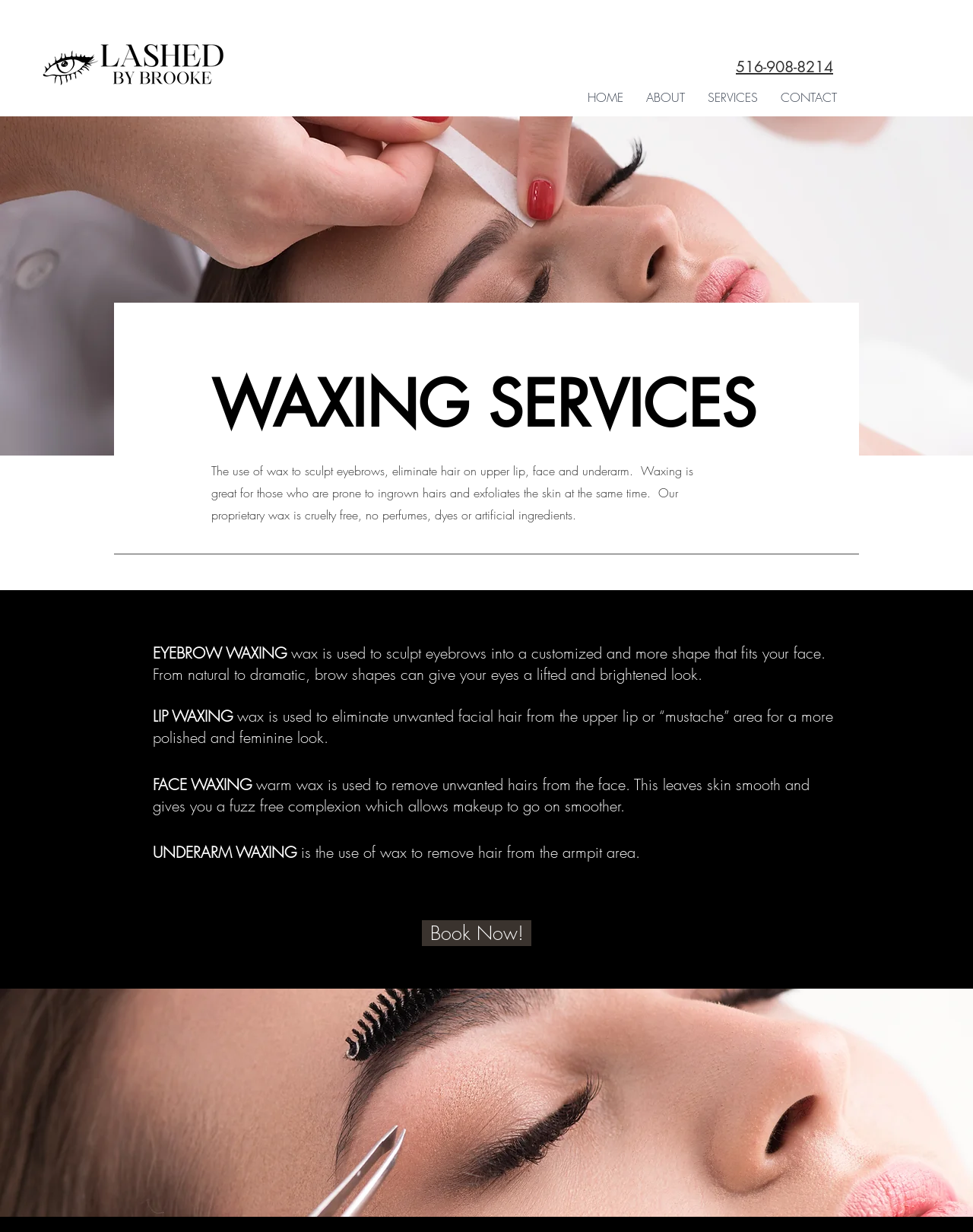Observe the image and answer the following question in detail: What is the purpose of waxing?

I found this information by reading the StaticText element that describes the use of wax to sculpt eyebrows, eliminate hair on upper lip, face and underarm, and it mentions that waxing exfoliates the skin at the same time.